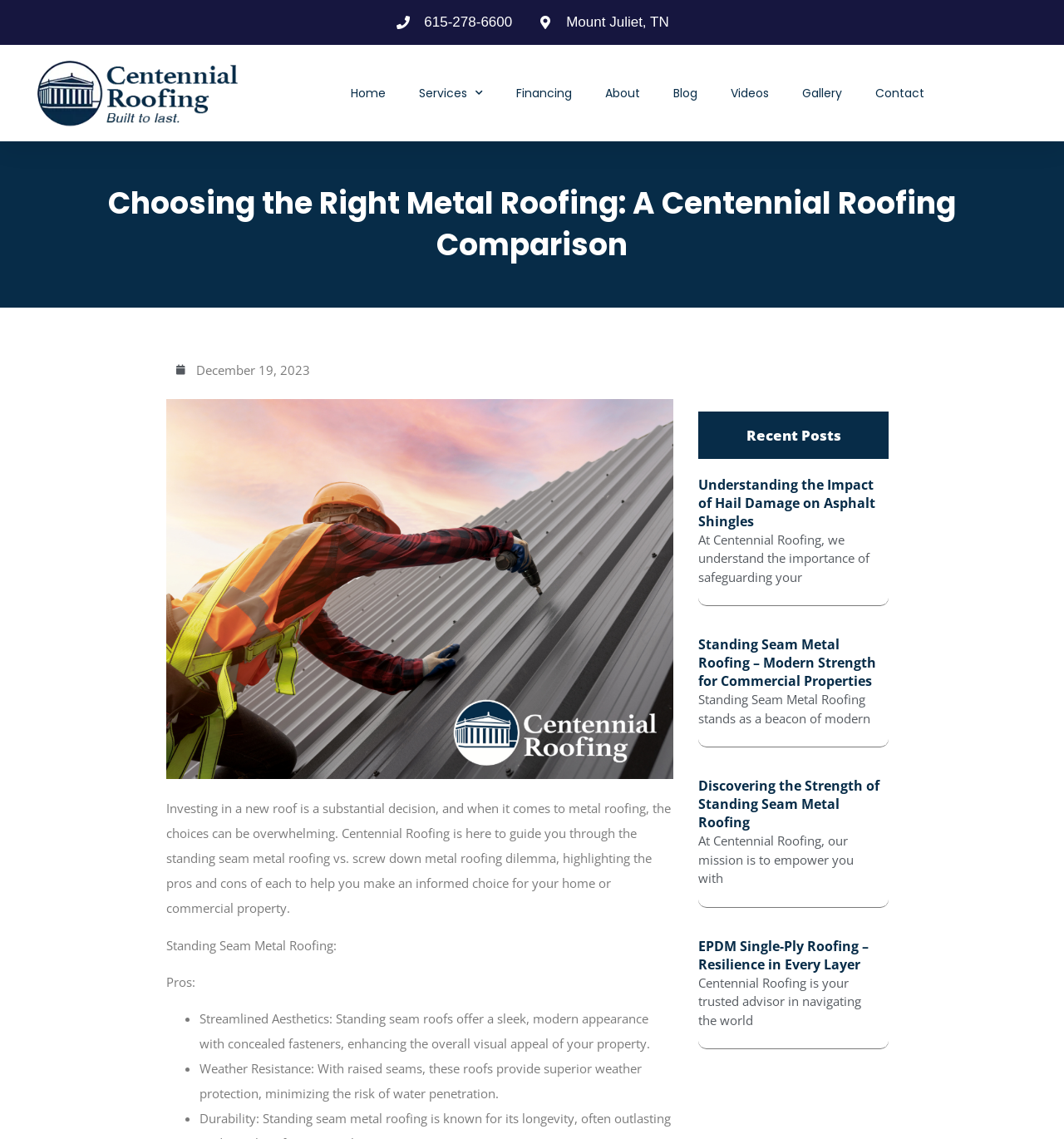What is the benefit of standing seam metal roofing?
Please provide a single word or phrase as your answer based on the image.

Weather resistance